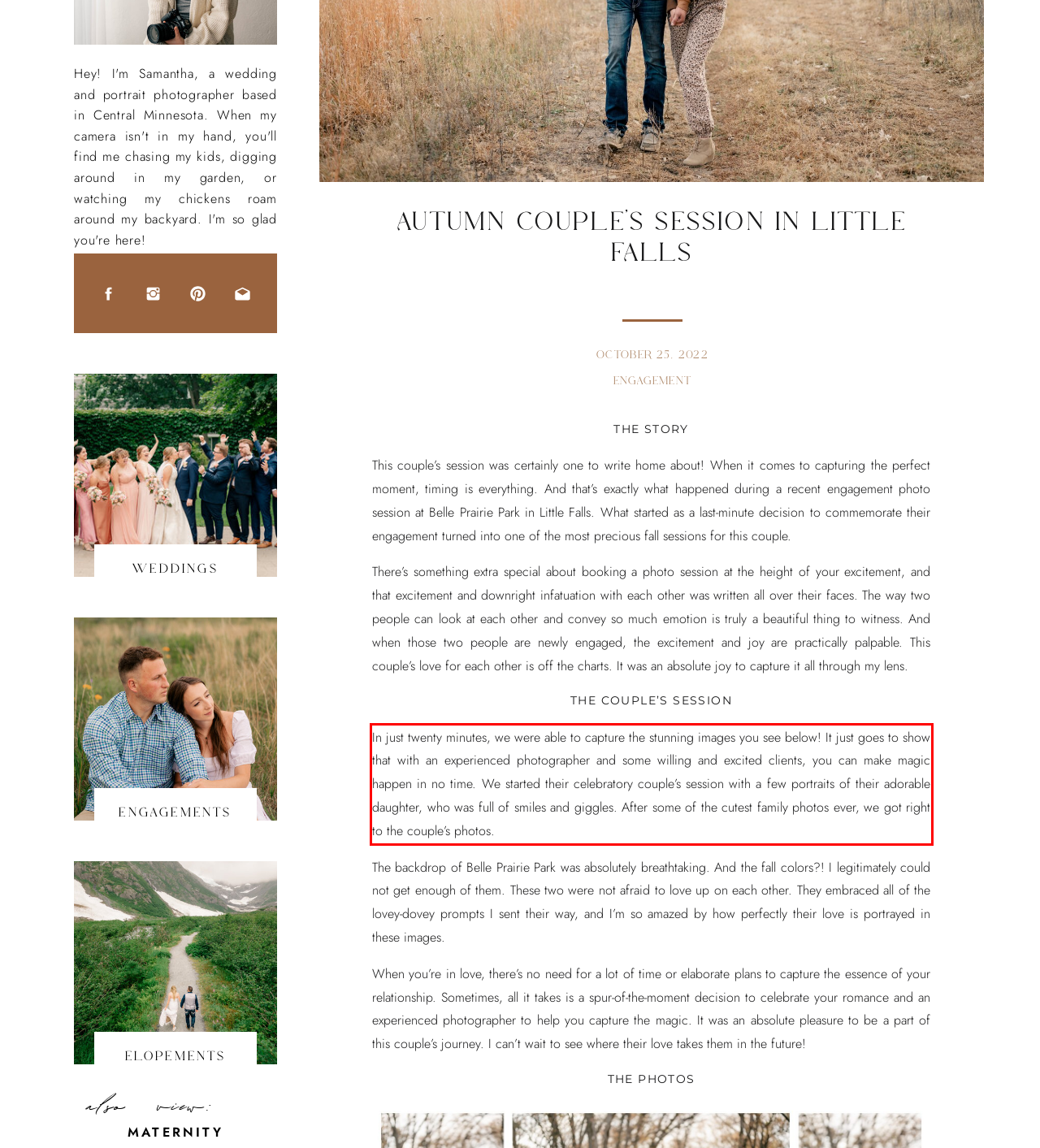Review the screenshot of the webpage and recognize the text inside the red rectangle bounding box. Provide the extracted text content.

In just twenty minutes, we were able to capture the stunning images you see below! It just goes to show that with an experienced photographer and some willing and excited clients, you can make magic happen in no time. We started their celebratory couple’s session with a few portraits of their adorable daughter, who was full of smiles and giggles. After some of the cutest family photos ever, we got right to the couple’s photos.